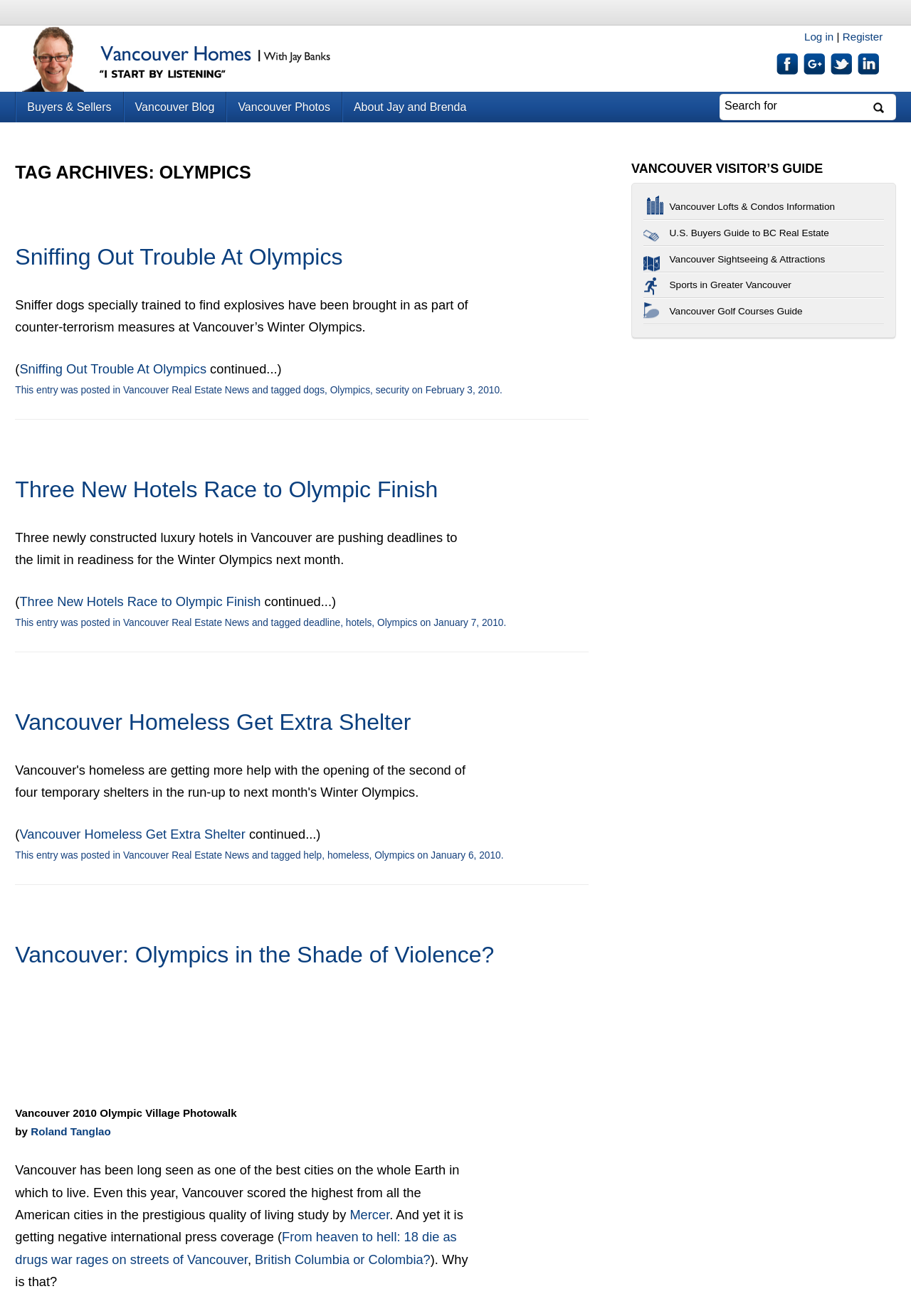How many articles are on the webpage?
Using the image as a reference, answer the question in detail.

By examining the webpage's structure and content, I can see that there are three separate articles or blog posts on the webpage, each with its own heading, text, and footer.